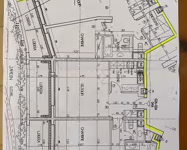Outline with detail what the image portrays.

This image features a detailed floor plan, showcasing the layout of a property, likely an apartment or building in Monaco. The plan is meticulously outlined, indicating various sections and rooms, with highlighted borders in yellow that emphasize specific areas or rooms. The layout appears organized, with labeled sections that suggest functionality and design considerations for living spaces. The inclusion of rooms such as living areas, bedrooms, and bathrooms reflects a thoughtful approach to space utilization, catering to modern living standards. The intricate details in the drawing provide potential buyers or renters with a clear vision of the property's configuration, essential for making informed decisions about their living arrangements.